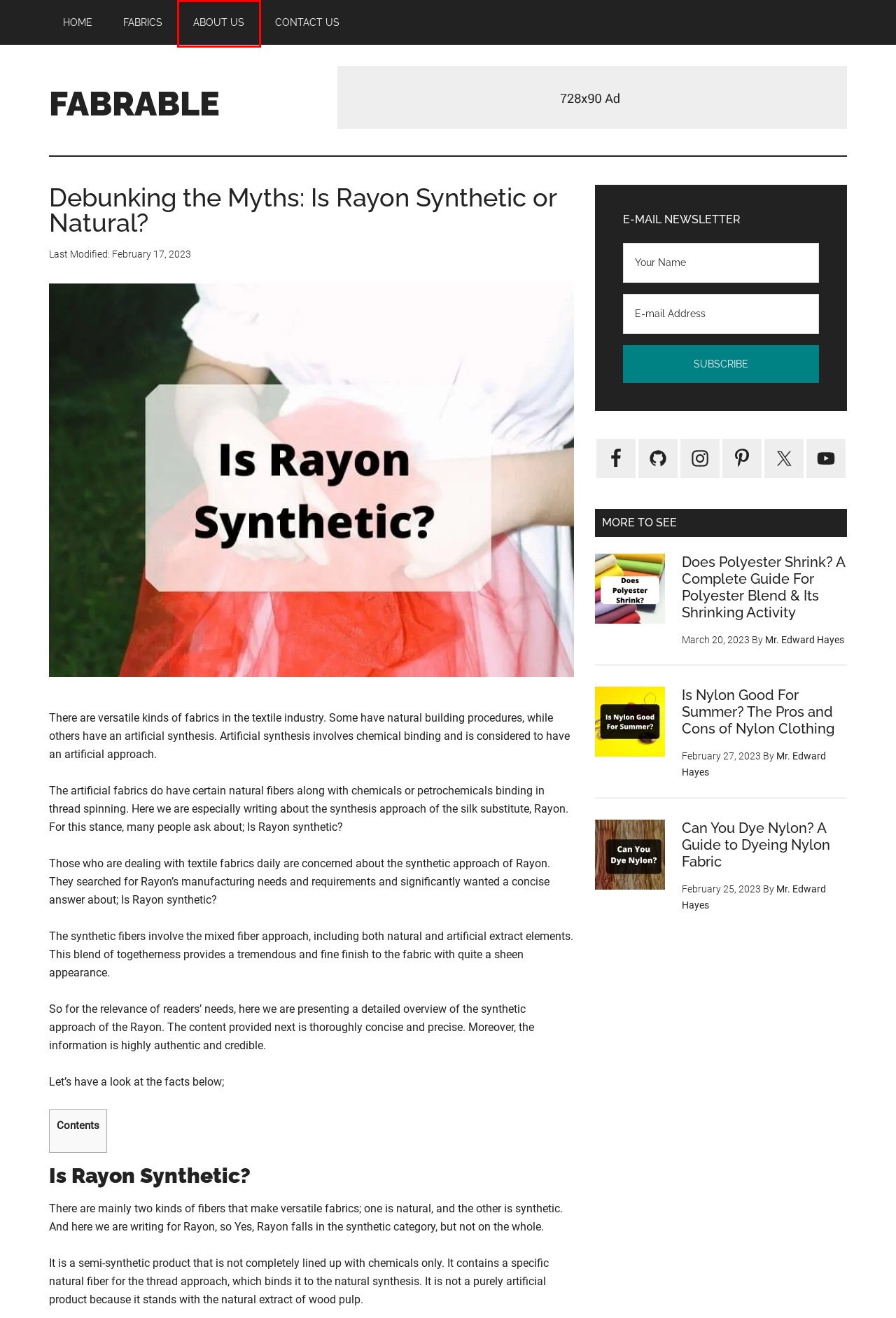Given a webpage screenshot featuring a red rectangle around a UI element, please determine the best description for the new webpage that appears after the element within the bounding box is clicked. The options are:
A. About Us - FABRABLE
B. Fabrics - FABRABLE
C. Contact Us - FABRABLE
D. Can You Dye Nylon? A Guide to Dyeing Nylon Fabric
E. Is Nylon Good For Summer? The Pros and Cons of Nylon Clothing
F. Does Polyester Fade In Sunlight? How To Prevent From Fading(Other Important Factors)
G. Does Polyester Shrink? A Complete Guide For Polyester Blend & Its Shrinking Activity
H. Fabrable.Com - Information About Polyester, Rayon, Cotton, Nylon And Many More

A